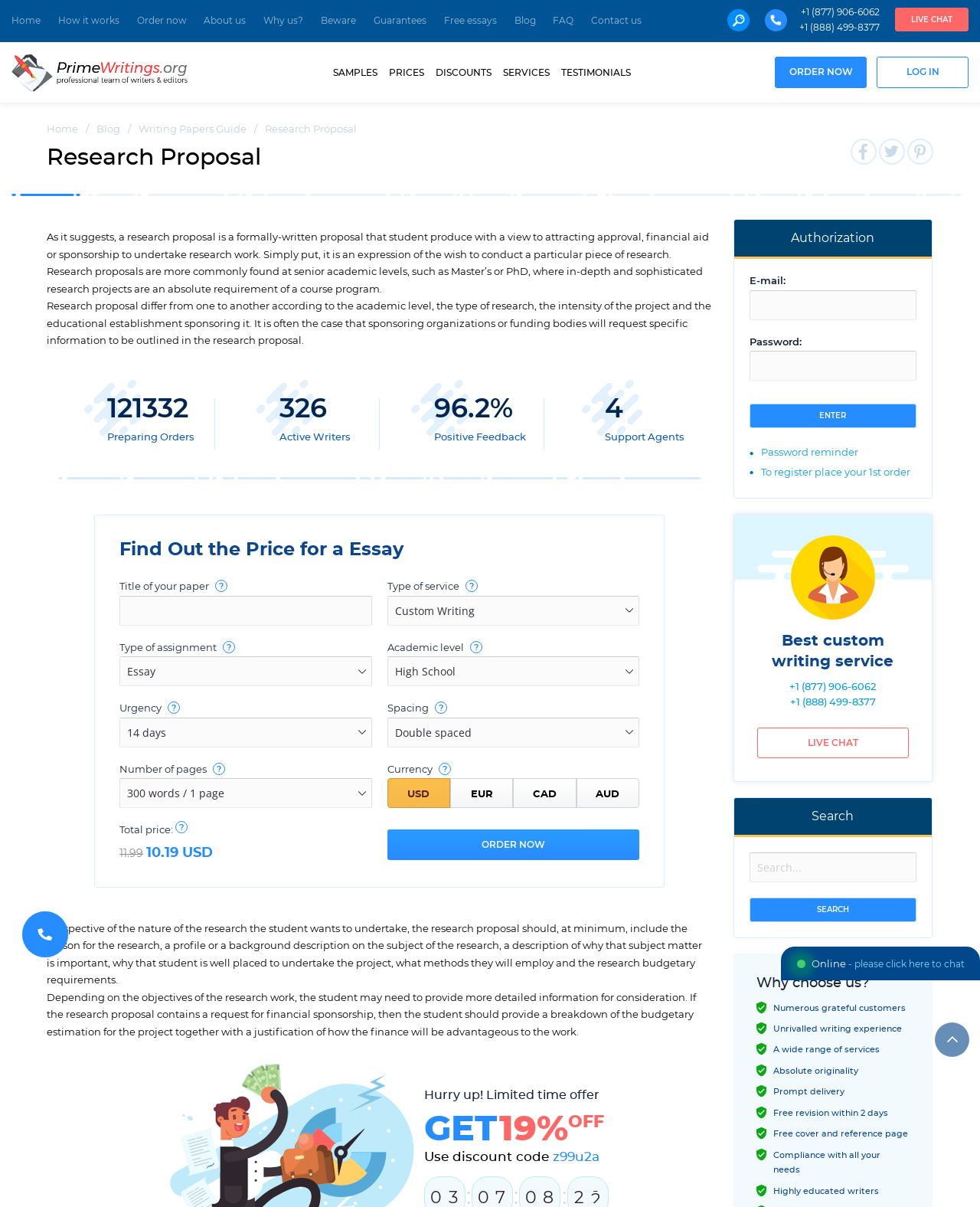Please identify the coordinates of the bounding box for the clickable region that will accomplish this instruction: "Enter email address".

[0.765, 0.24, 0.935, 0.265]